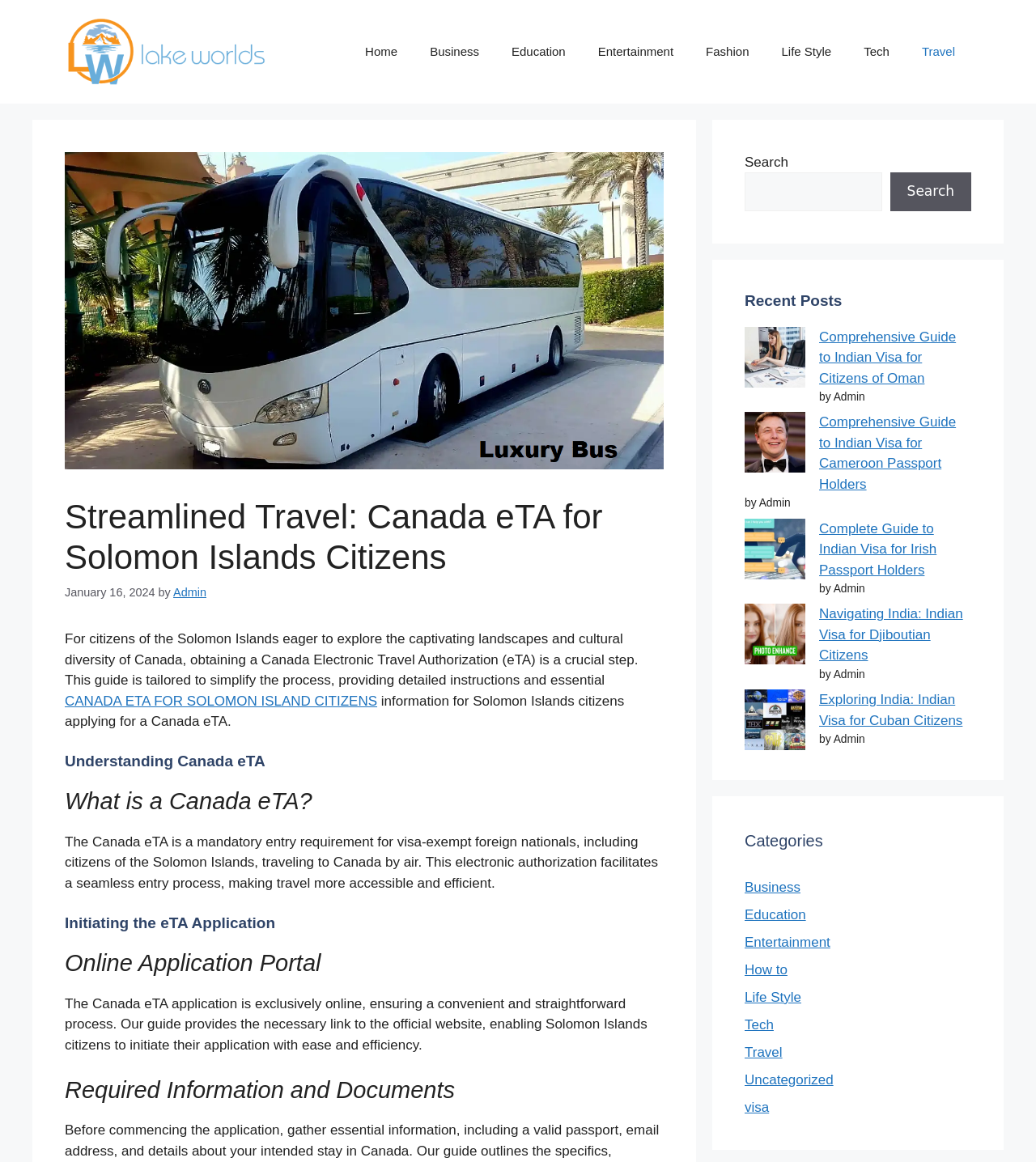What categories are available on the website?
Provide a comprehensive and detailed answer to the question.

The webpage has a section titled 'Categories' which lists various categories including Business, Education, Entertainment, How to, Life Style, Tech, Travel, and Uncategorized.